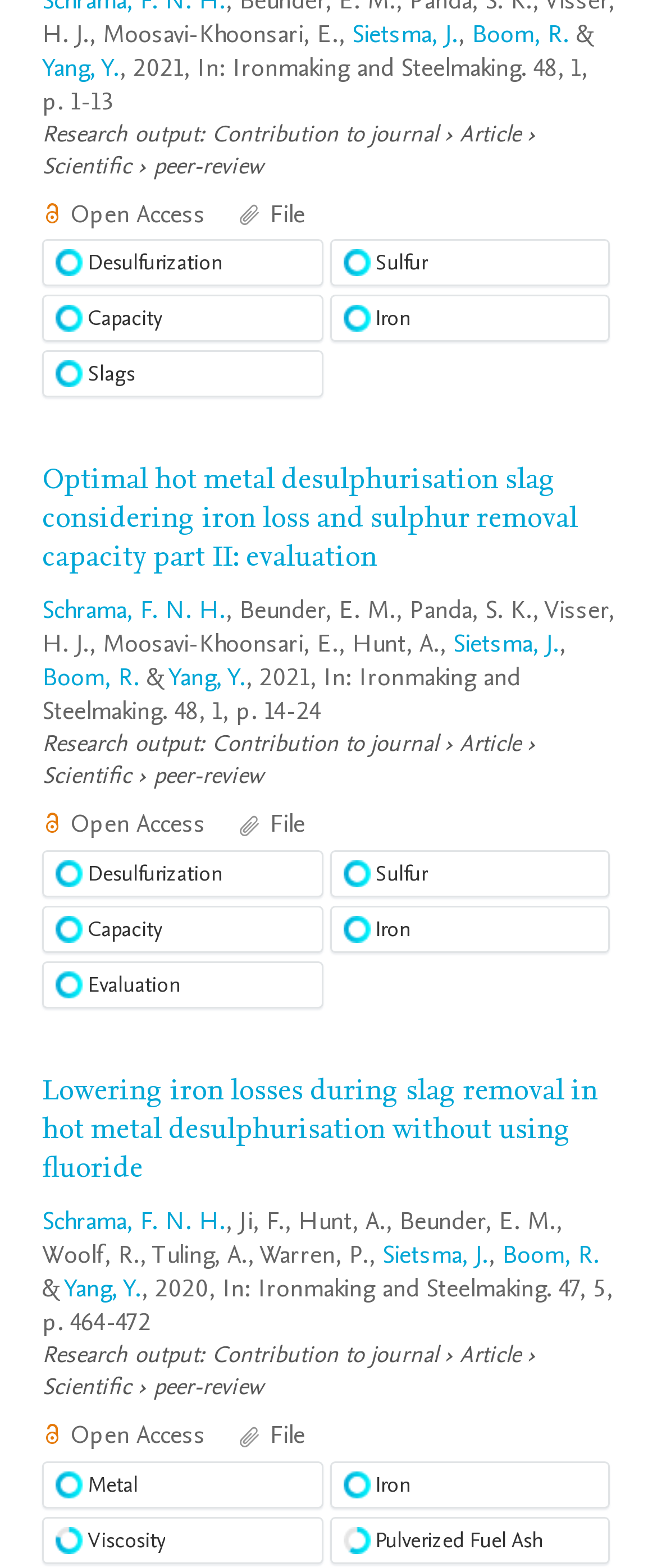Can you look at the image and give a comprehensive answer to the question:
What is the publication year of the first research output?

The publication year of the first research output is 2021, which is mentioned below the title of the research output.